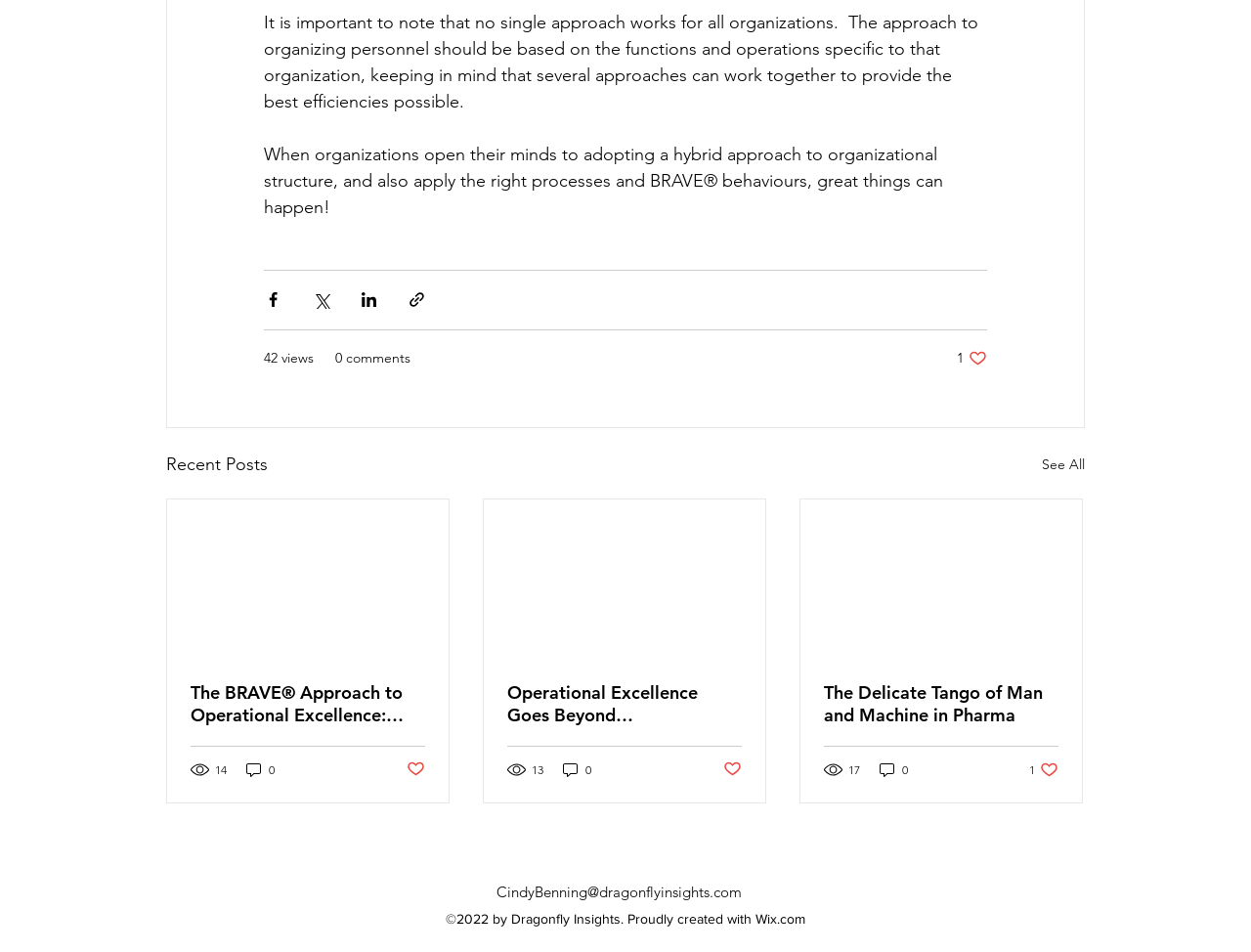Find the bounding box coordinates of the clickable area that will achieve the following instruction: "View recent posts".

[0.133, 0.473, 0.214, 0.503]